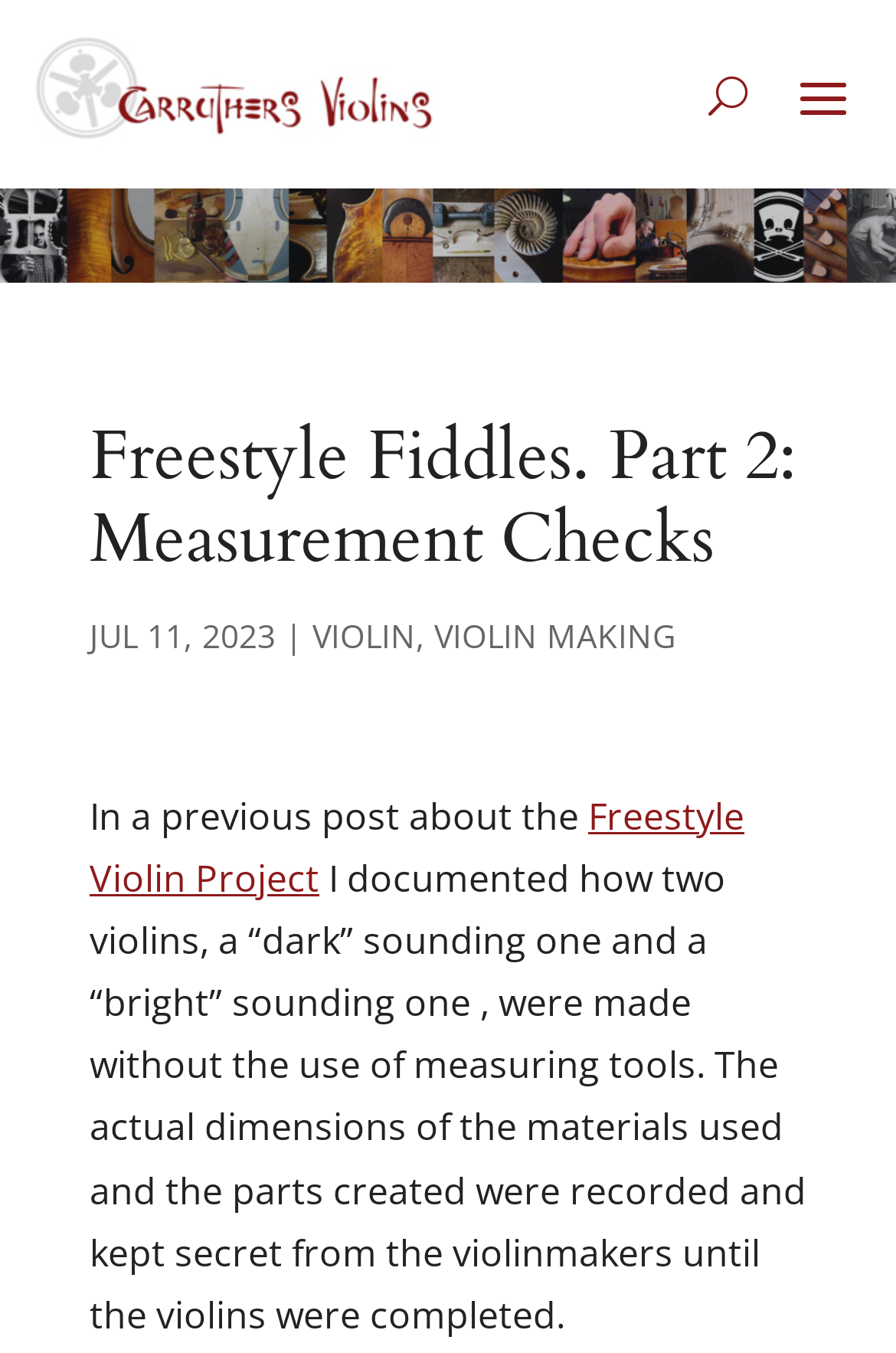Extract the primary header of the webpage and generate its text.

Freestyle Fiddles. Part 2: Measurement Checks